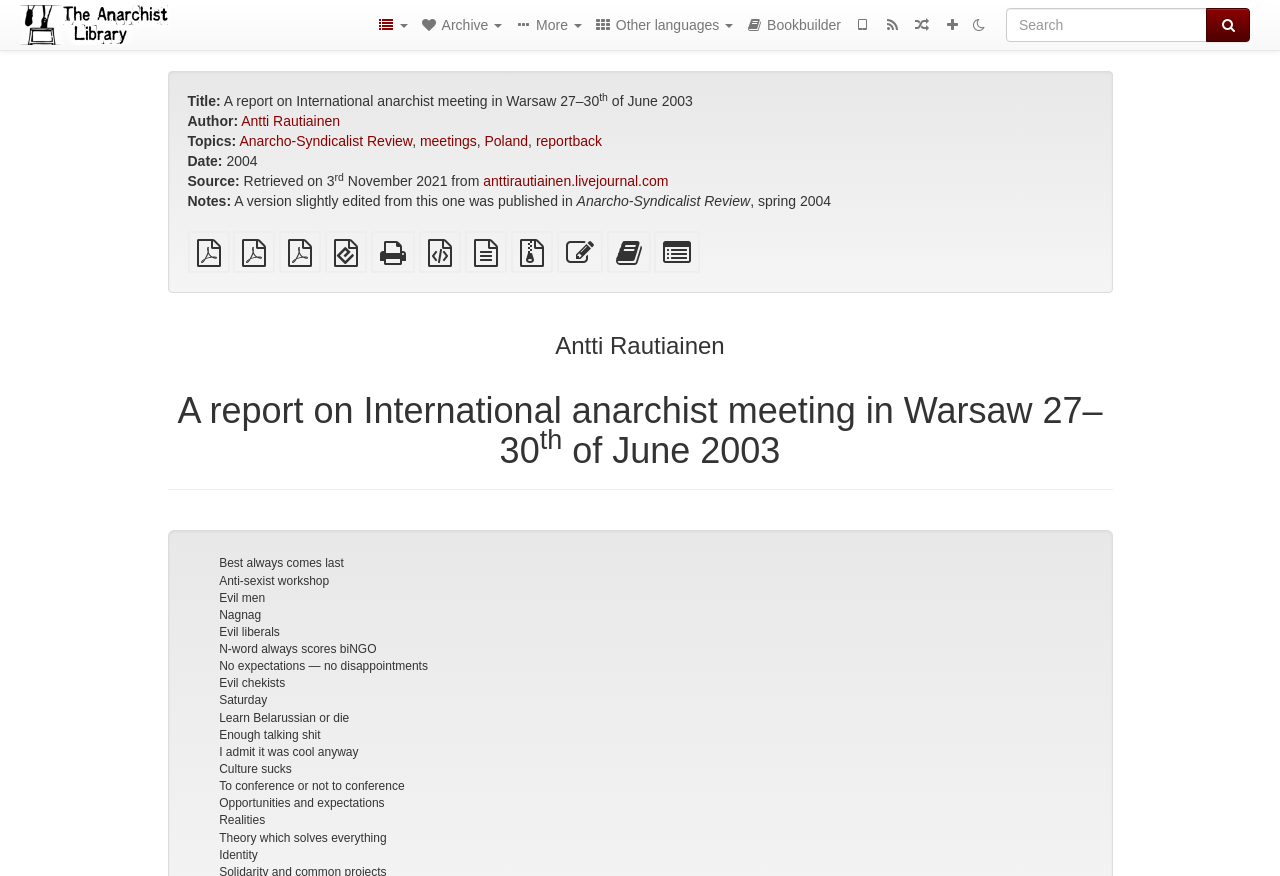Determine the bounding box coordinates for the region that must be clicked to execute the following instruction: "Click on the link to Antti Rautiainen".

[0.188, 0.129, 0.266, 0.147]